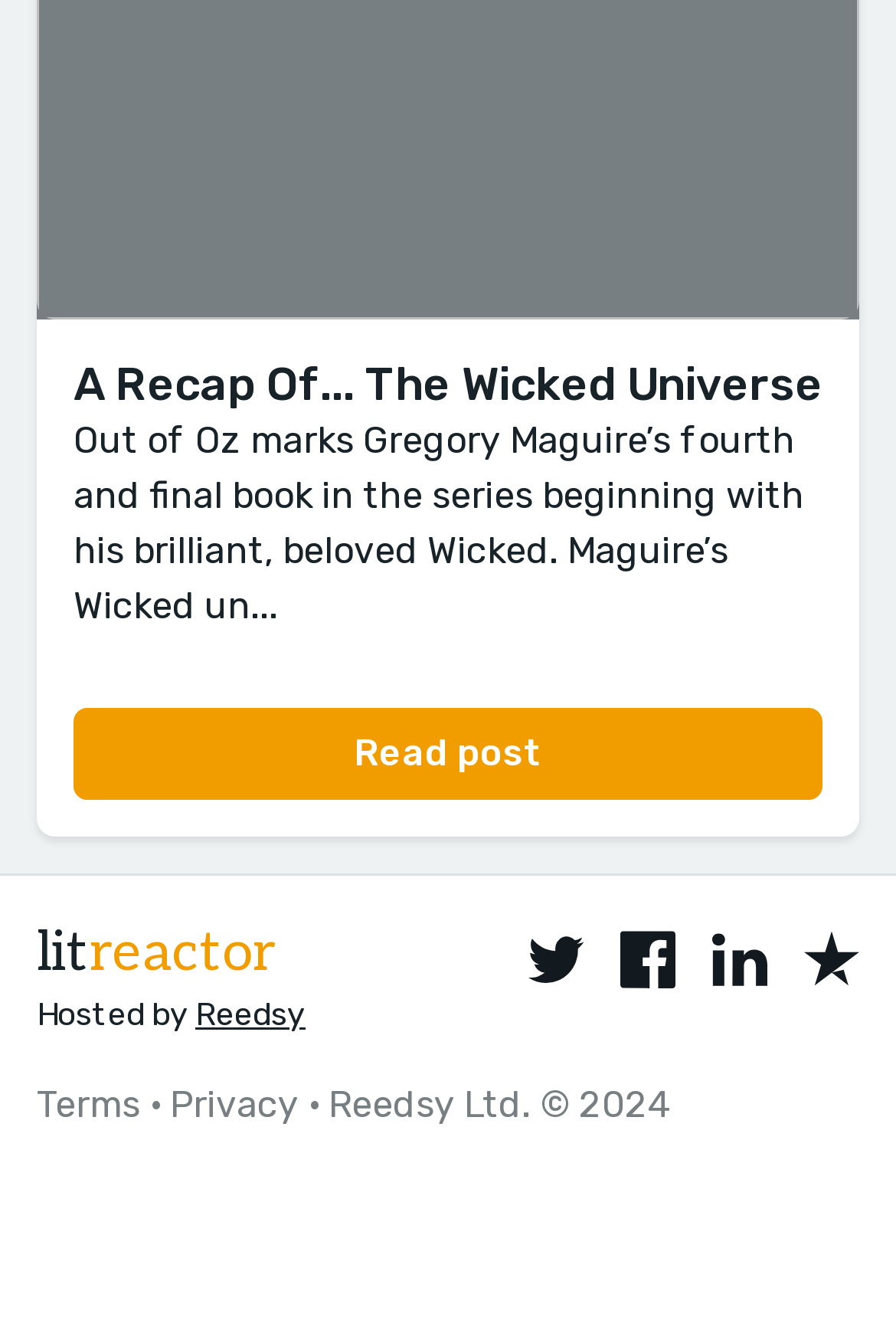Can you specify the bounding box coordinates of the area that needs to be clicked to fulfill the following instruction: "Go to Facebook"?

[0.692, 0.707, 0.754, 0.751]